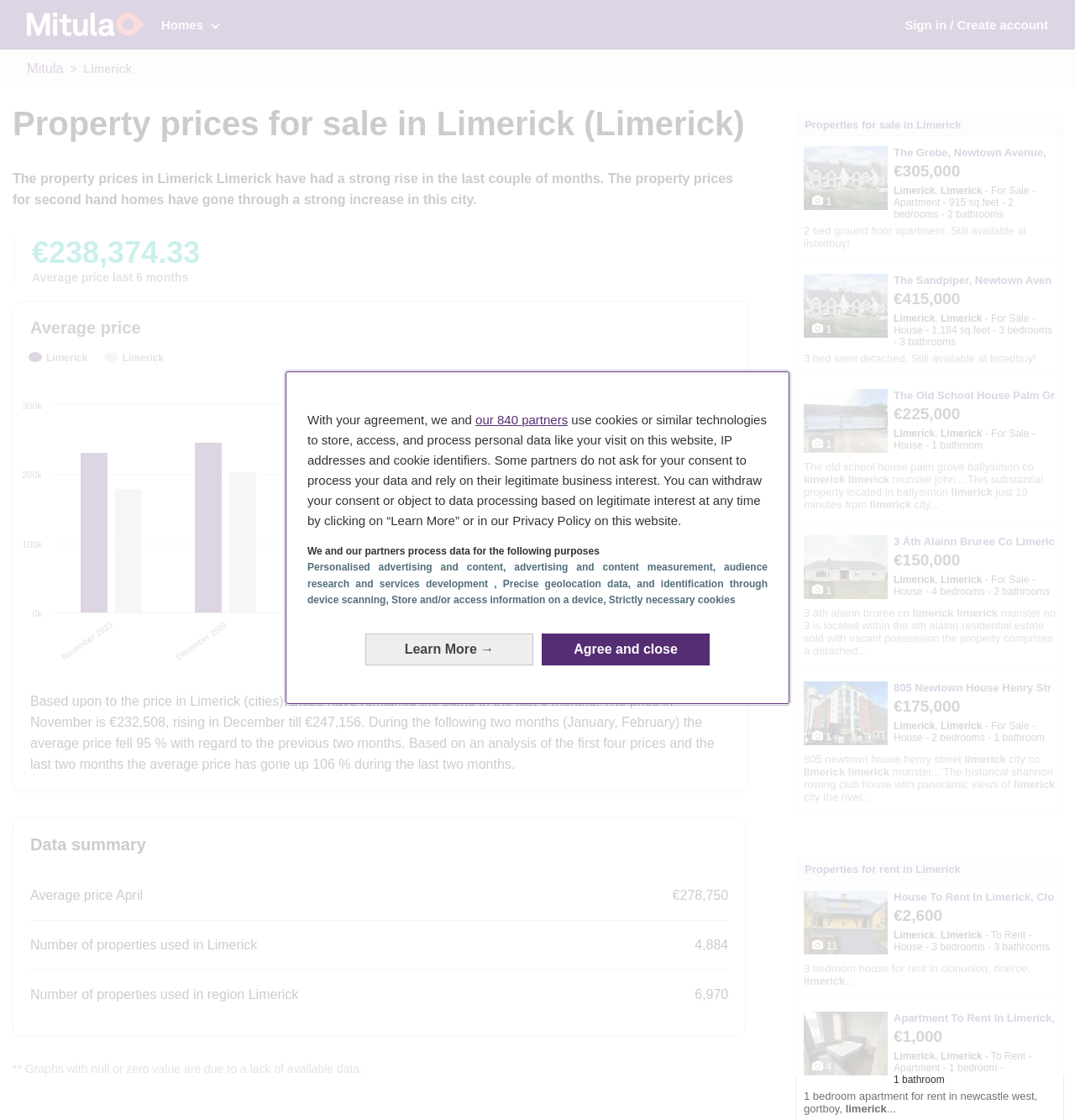Highlight the bounding box coordinates of the region I should click on to meet the following instruction: "Sign in or create an account".

[0.842, 0.016, 0.975, 0.029]